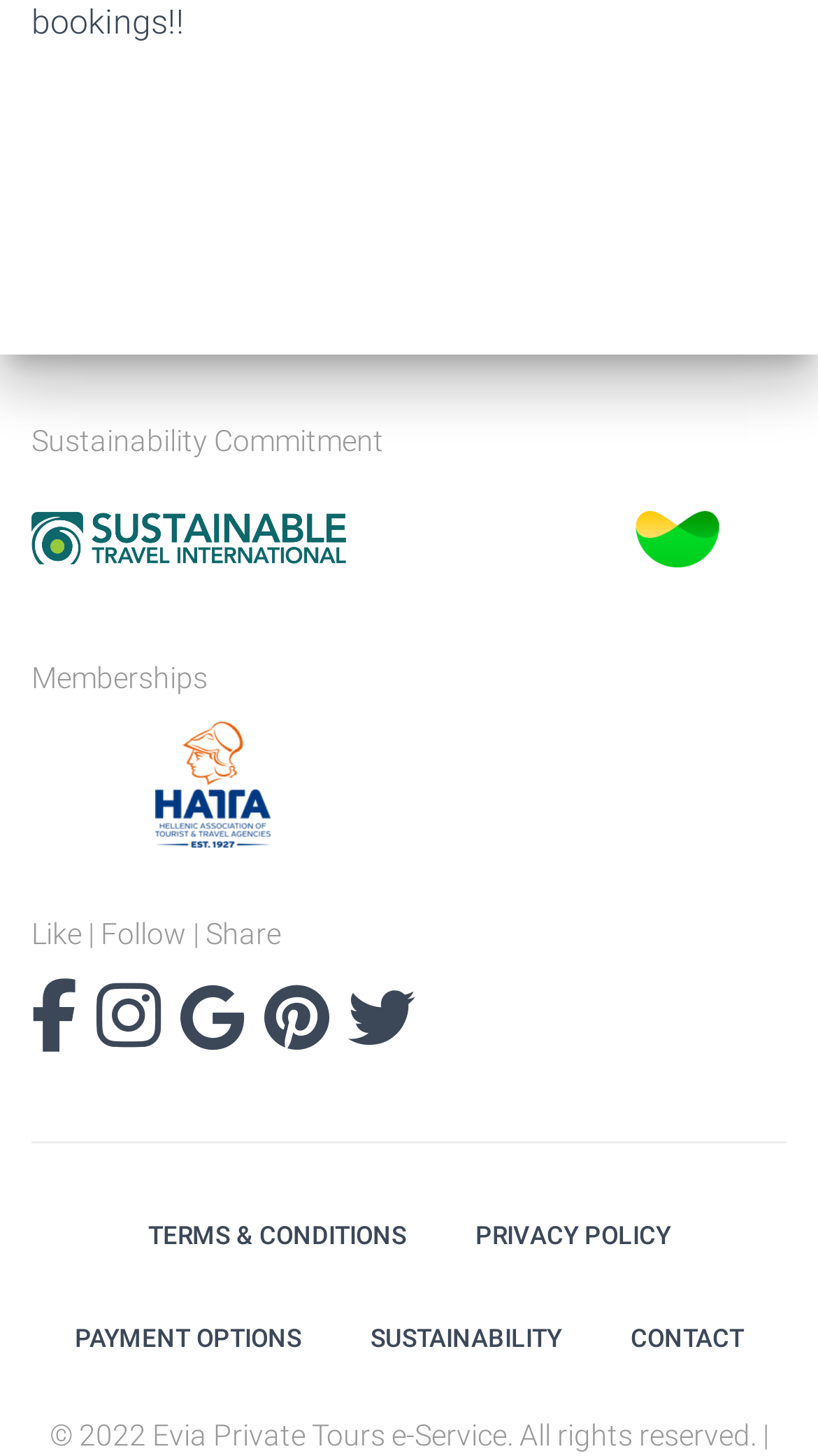Calculate the bounding box coordinates of the UI element given the description: "parent_node: Sustainability Commitment".

[0.038, 0.356, 0.423, 0.379]